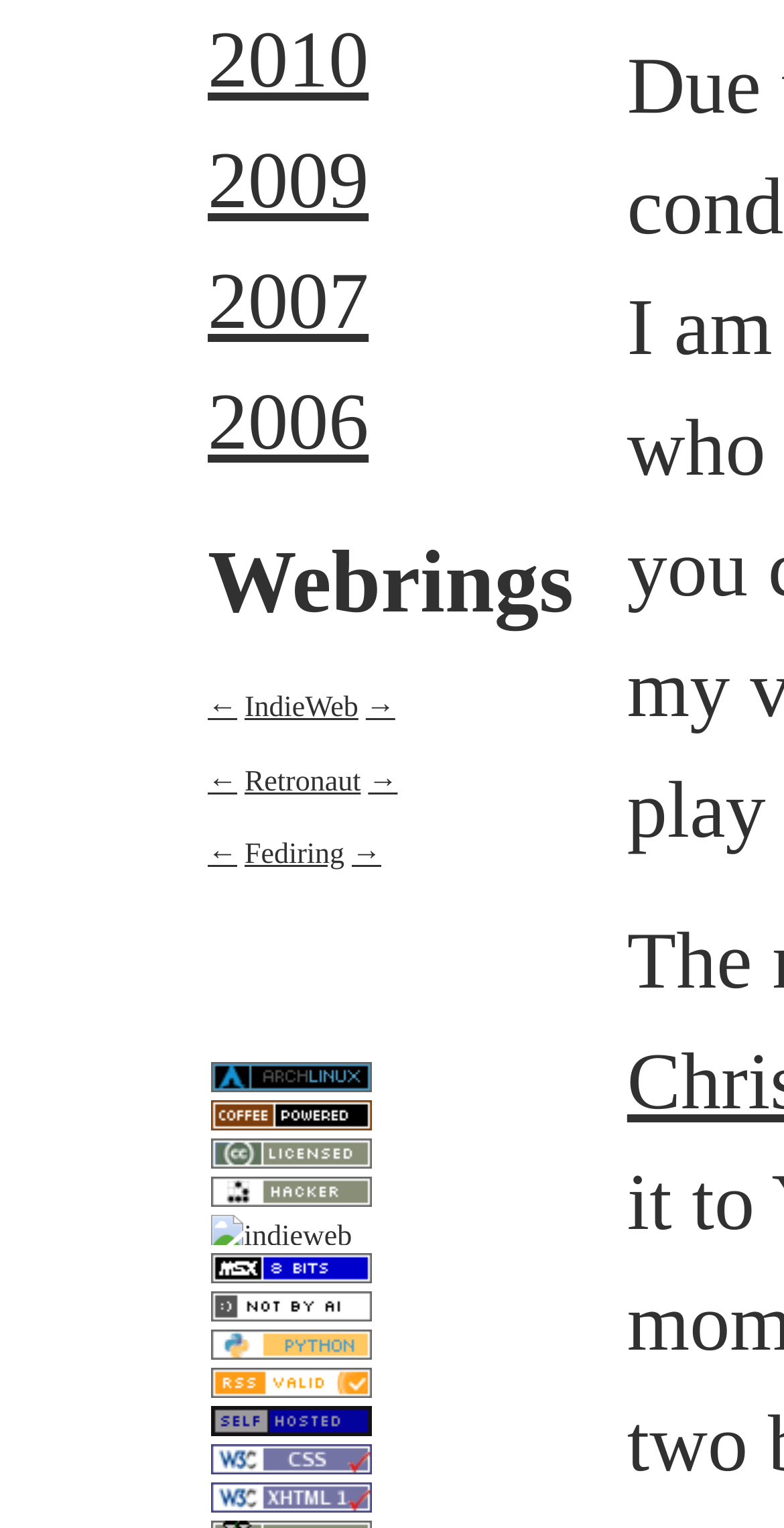Bounding box coordinates are given in the format (top-left x, top-left y, bottom-right x, bottom-right y). All values should be floating point numbers between 0 and 1. Provide the bounding box coordinate for the UI element described as: 2011

[0.265, 0.009, 0.466, 0.069]